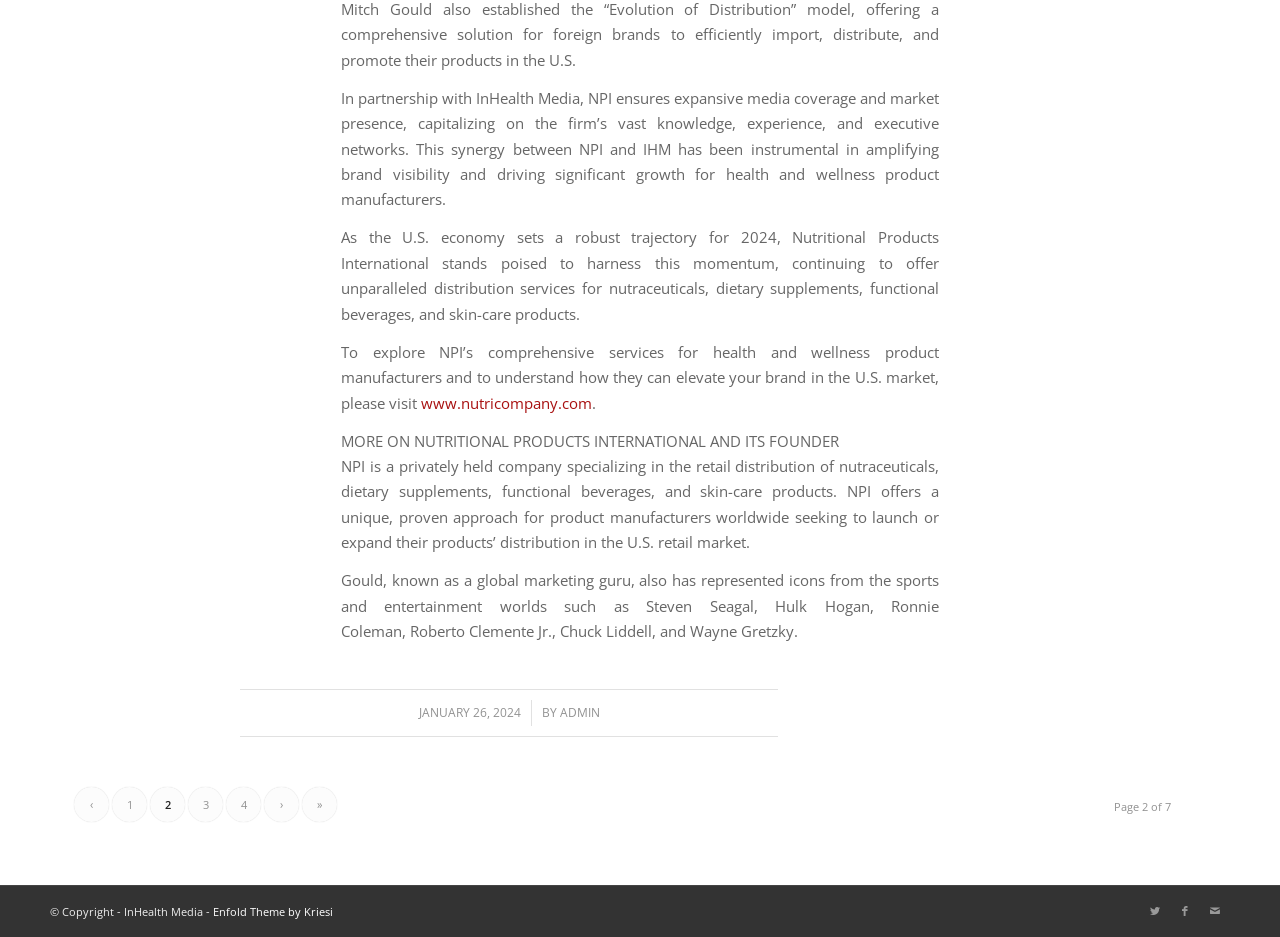What is the date of the article?
Carefully analyze the image and provide a thorough answer to the question.

The date of the article is obtained from the time element with ID 622, which contains the StaticText element with ID 998, displaying the date 'JANUARY 26, 2024'.